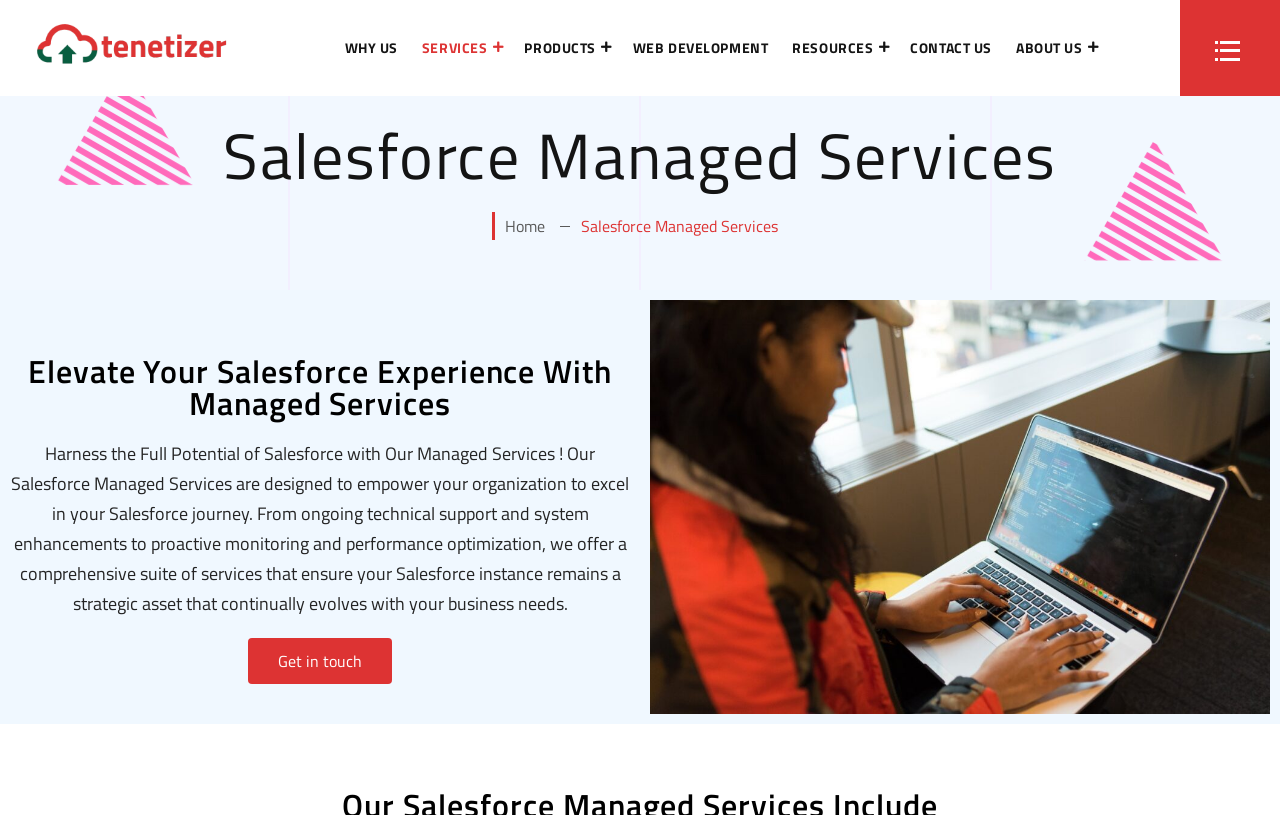How many links are in the main navigation menu?
Provide a detailed and well-explained answer to the question.

I counted the number of links within the 'navigation' element with the description 'Main menu'. There are 9 links in total, including 'logiciel', 'WHY US', 'SERVICES', 'PRODUCTS', 'WEB DEVELOPMENT', 'RESOURCES', 'CONTACT US', 'ABOUT US', and an empty link.